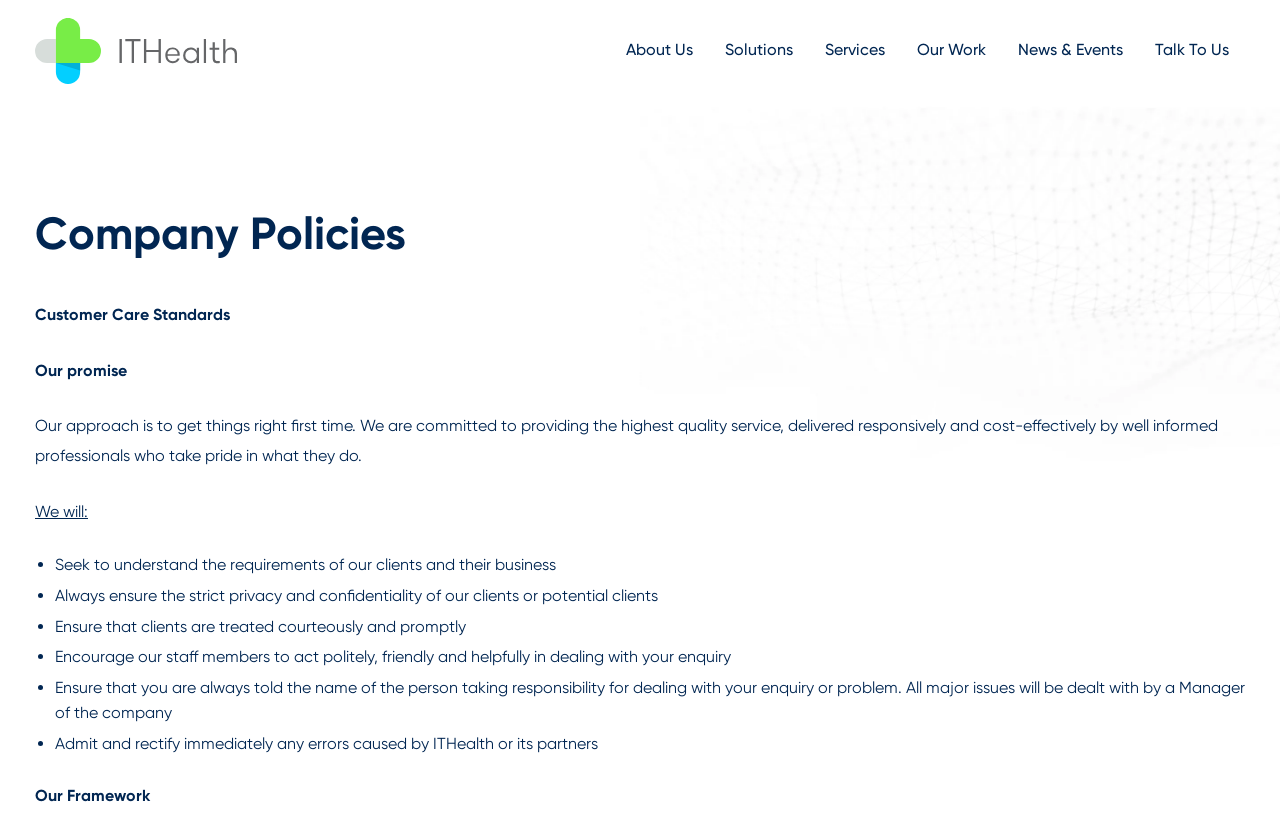Answer this question in one word or a short phrase: What is the company's promise?

Get things right first time